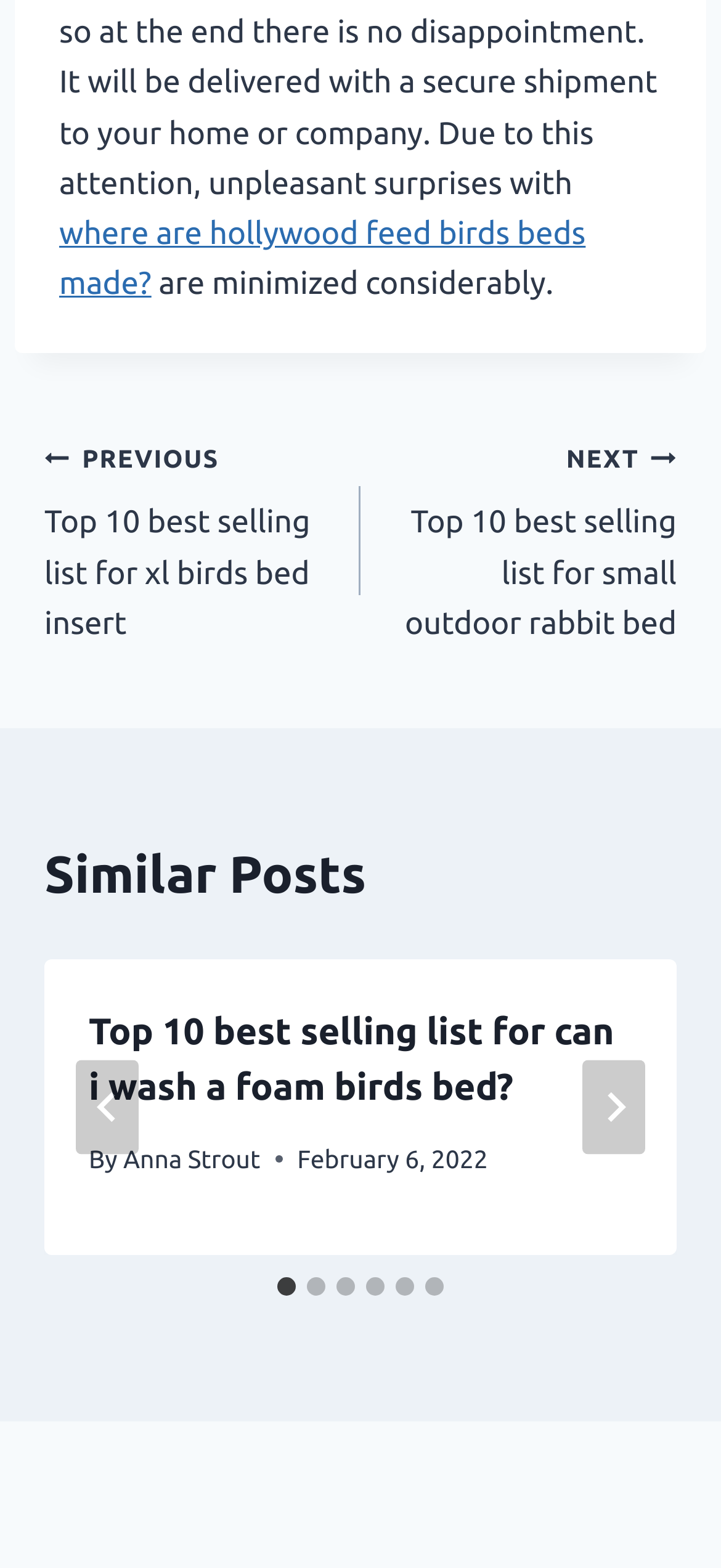Find the bounding box coordinates of the element to click in order to complete the given instruction: "Click on the 'Go to last slide' button."

[0.105, 0.676, 0.192, 0.736]